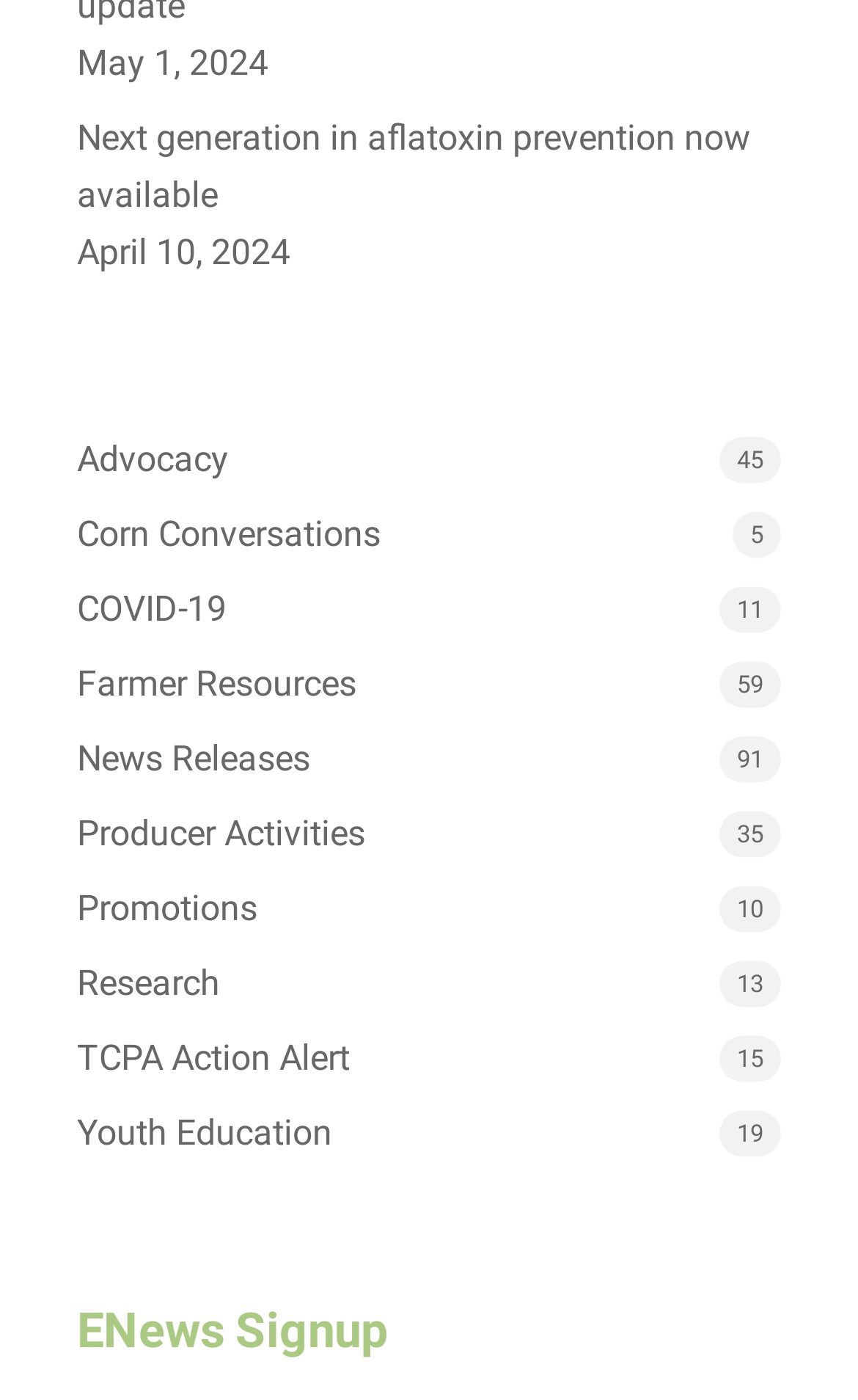Answer the question using only one word or a concise phrase: How many links are available under the date?

11